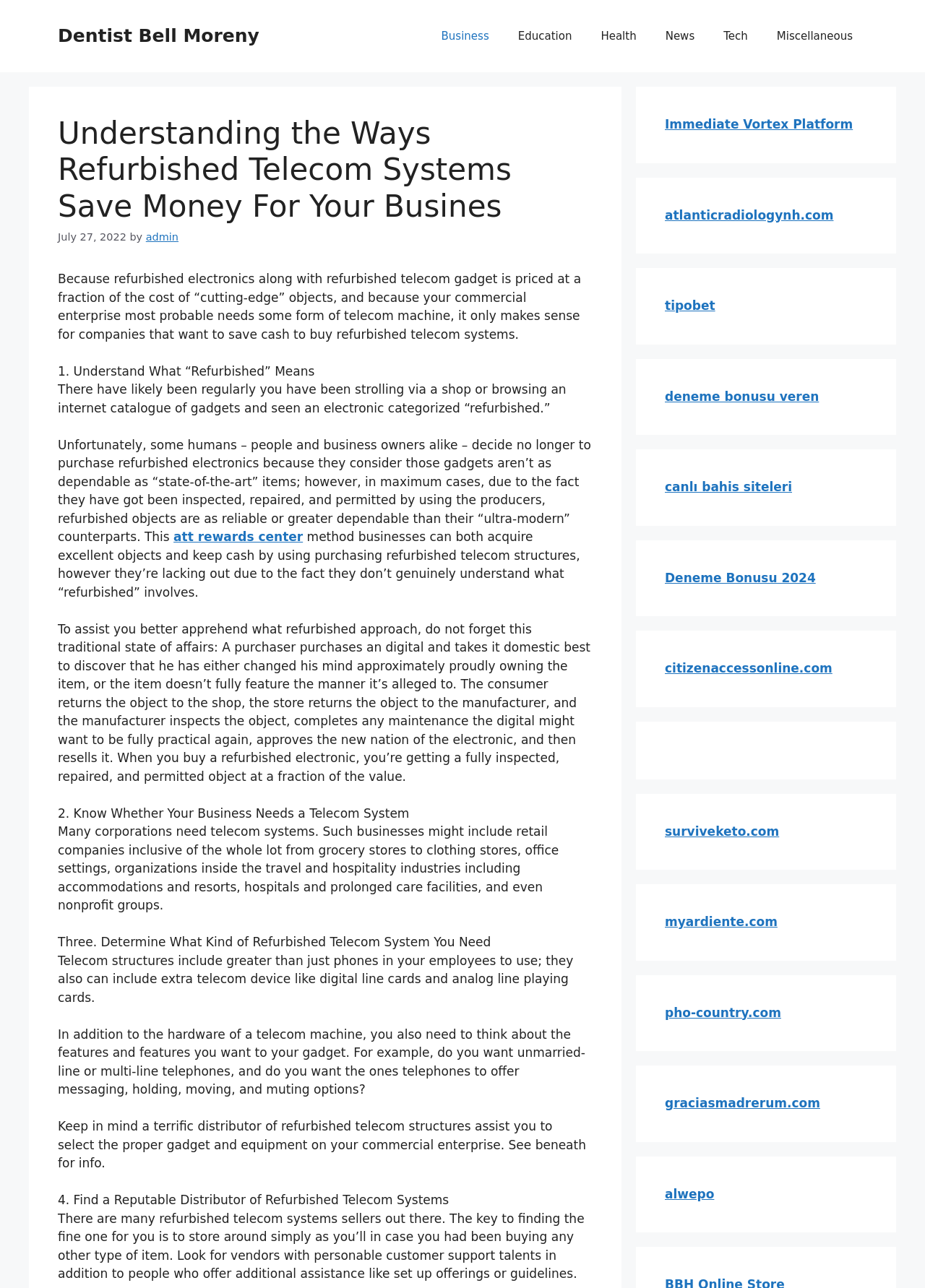Answer the question with a single word or phrase: 
What type of businesses may need telecom systems?

Retail, office, hospitality, etc.